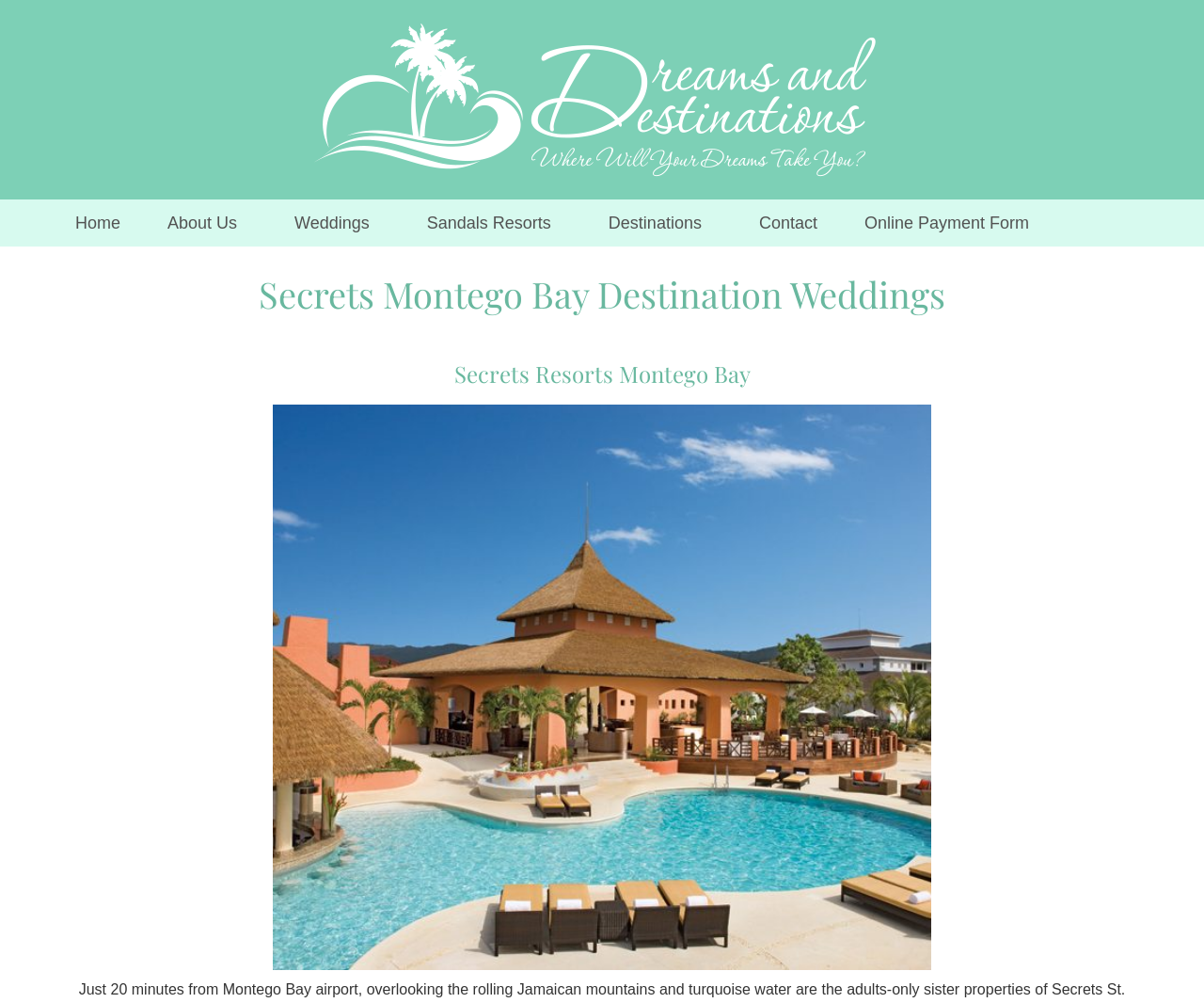What is the main title displayed on this webpage?

Secrets Montego Bay Destination Weddings